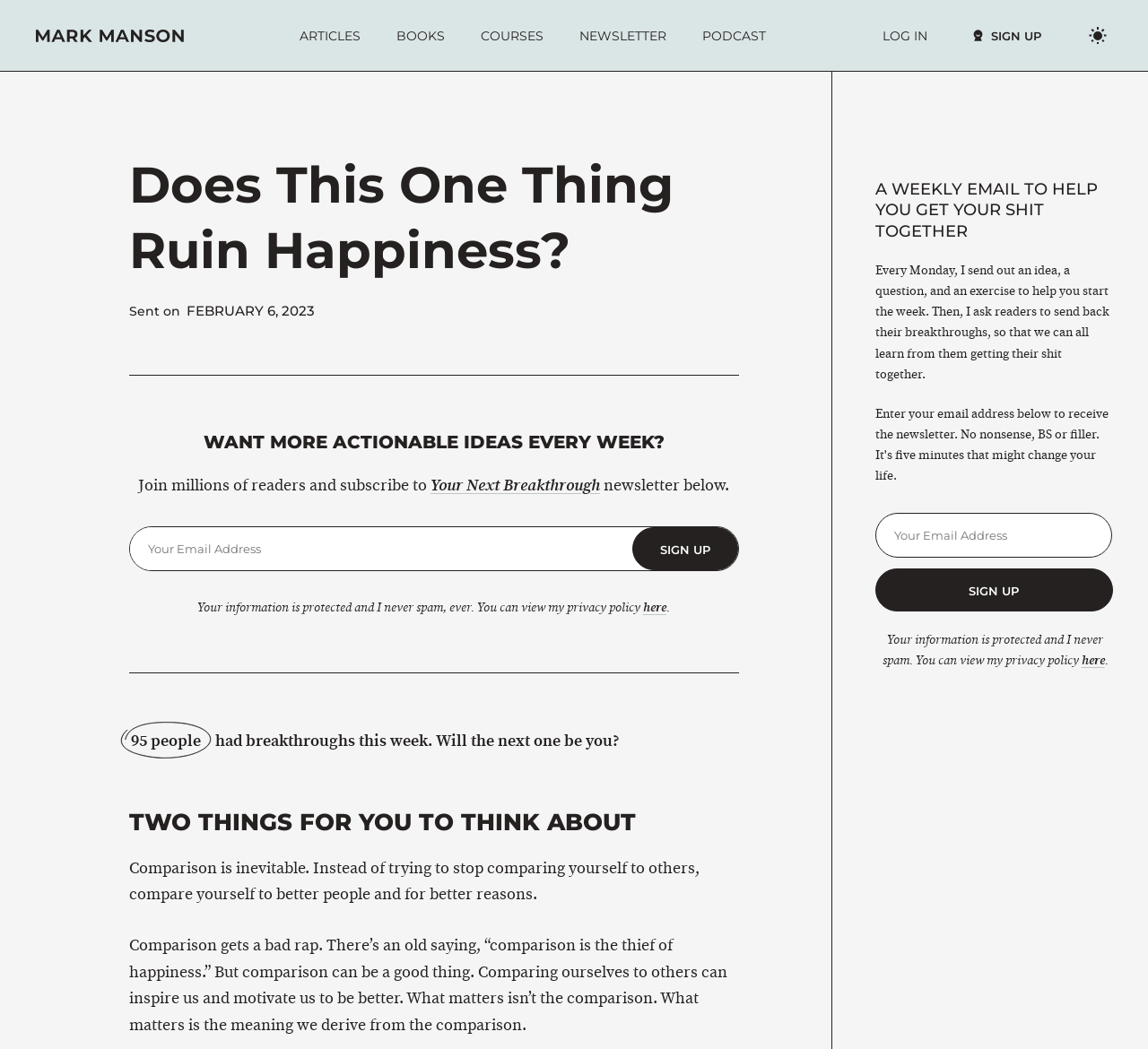Please provide a comprehensive response to the question based on the details in the image: Who is the author of this newsletter?

The author of this newsletter is MARK MANSON, which can be inferred from the link 'MARK MANSON' at the top of the webpage, indicating that MARK MANSON is the creator of this newsletter.